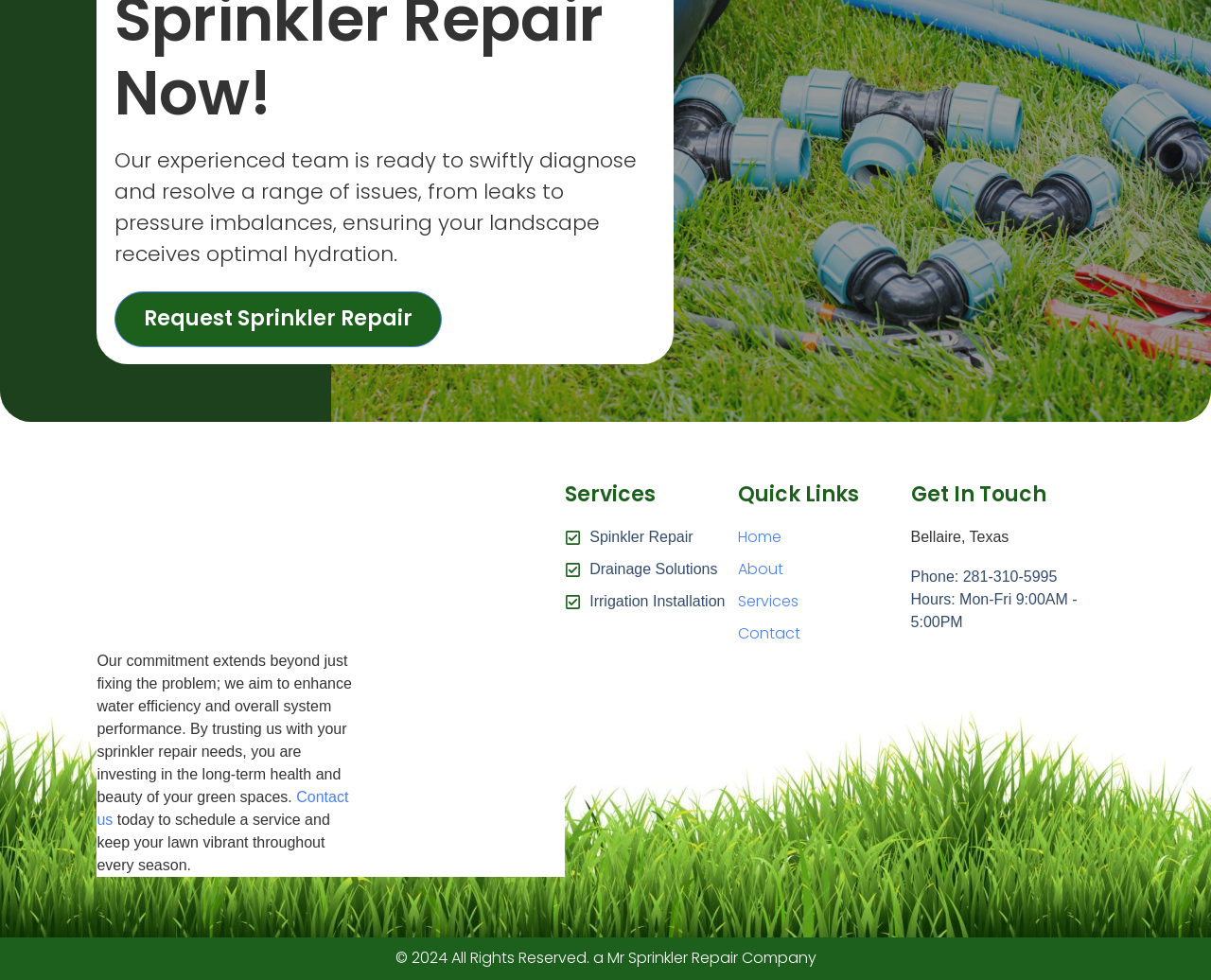Please locate the bounding box coordinates of the element that needs to be clicked to achieve the following instruction: "Request sprinkler repair". The coordinates should be four float numbers between 0 and 1, i.e., [left, top, right, bottom].

[0.094, 0.298, 0.365, 0.354]